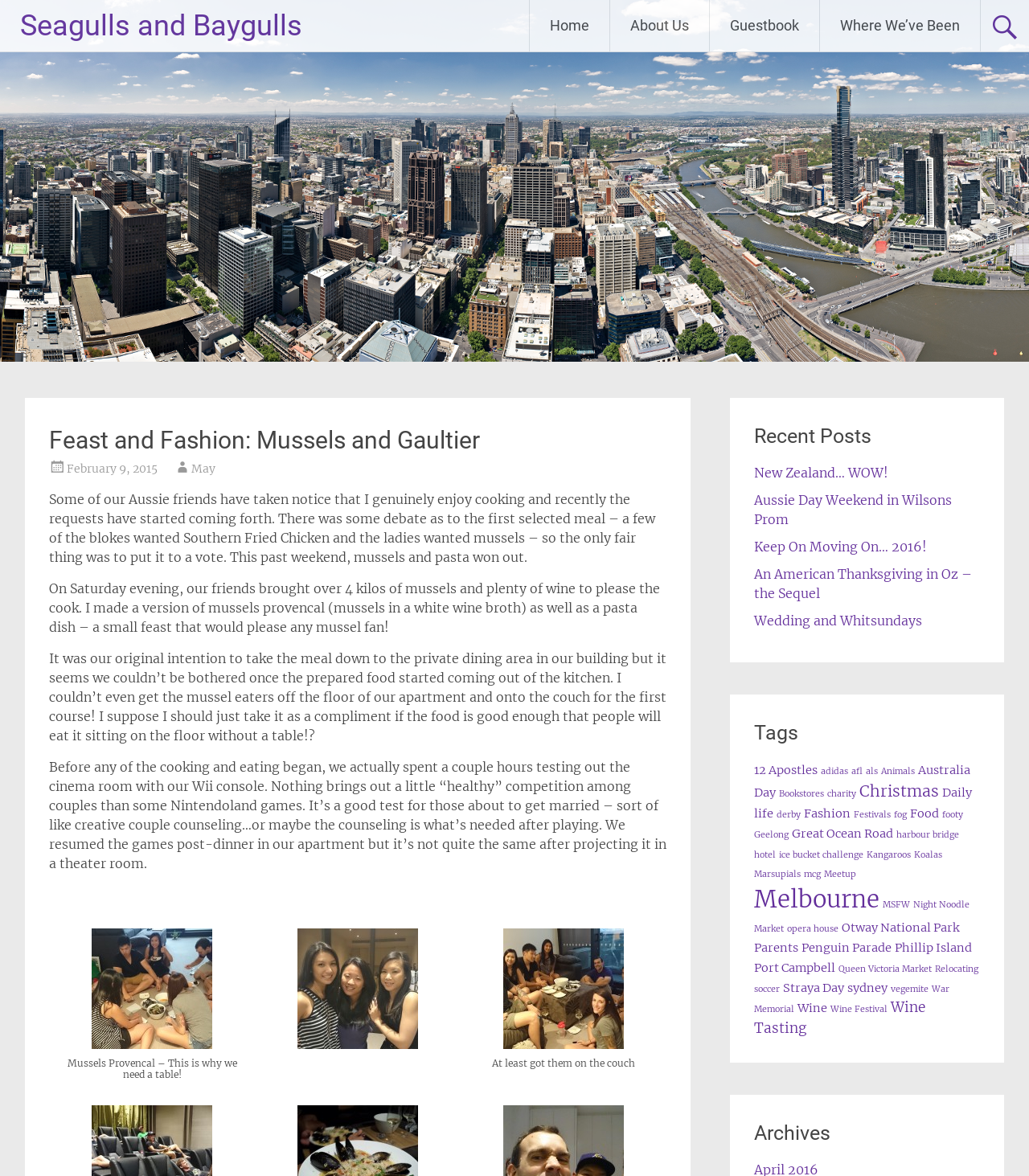By analyzing the image, answer the following question with a detailed response: How many kilos of mussels did their friends bring over?

According to the text, their friends brought over 4 kilos of mussels and plenty of wine to please the cook.